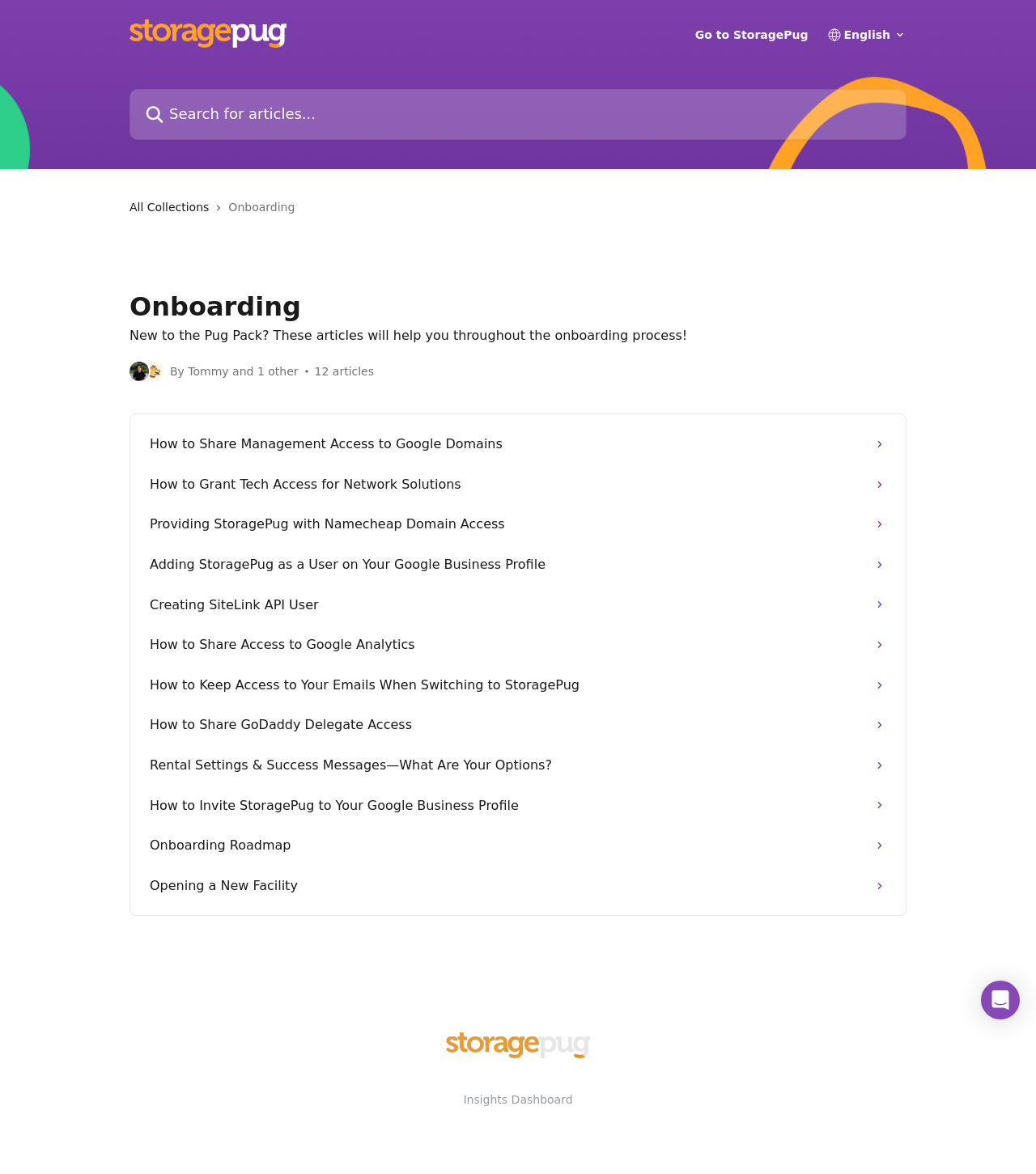Answer this question using a single word or a brief phrase:
How many articles are there in the onboarding process?

12 articles